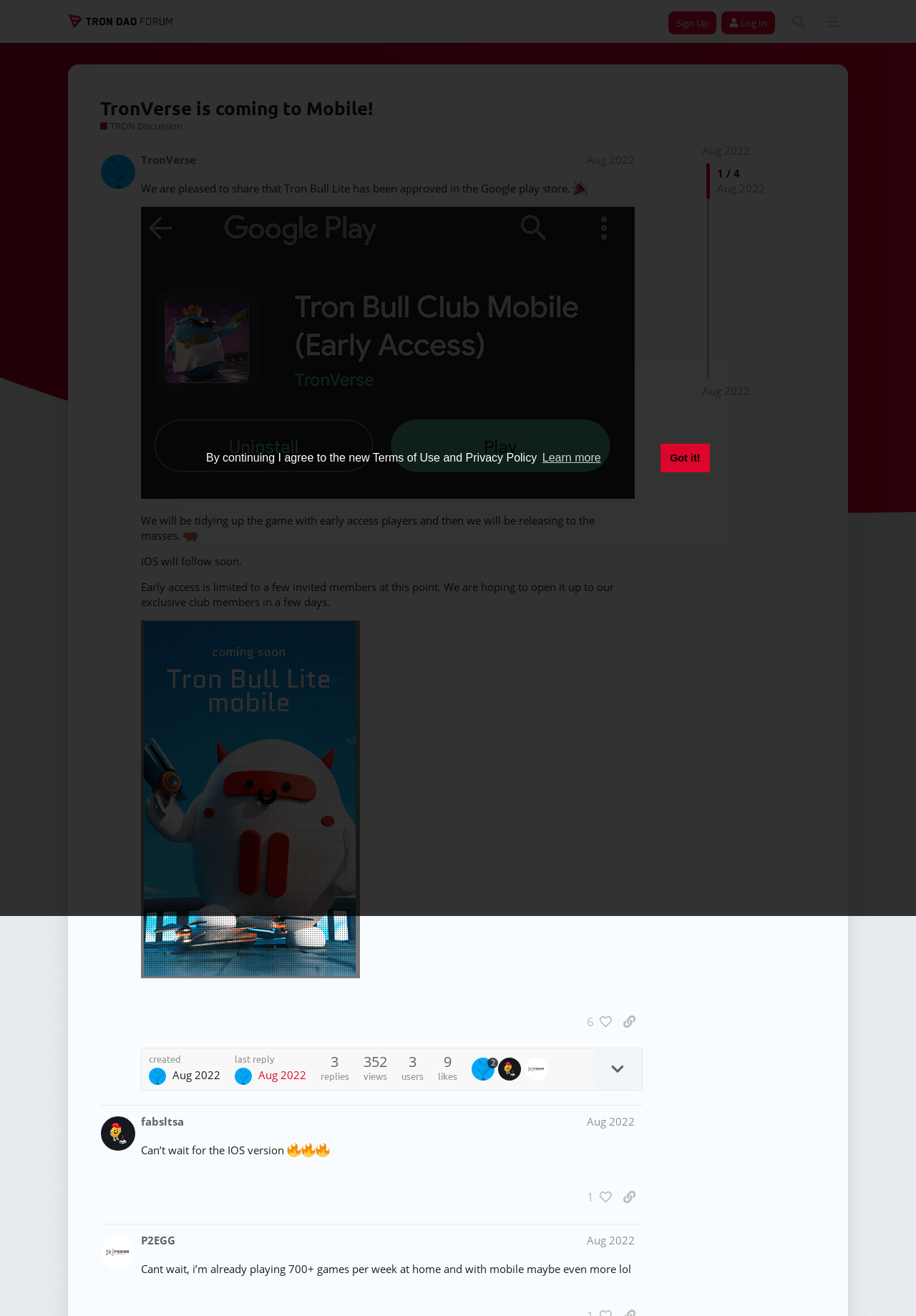Provide the bounding box coordinates in the format (top-left x, top-left y, bottom-right x, bottom-right y). All values are floating point numbers between 0 and 1. Determine the bounding box coordinate of the UI element described as: ​

[0.856, 0.005, 0.889, 0.028]